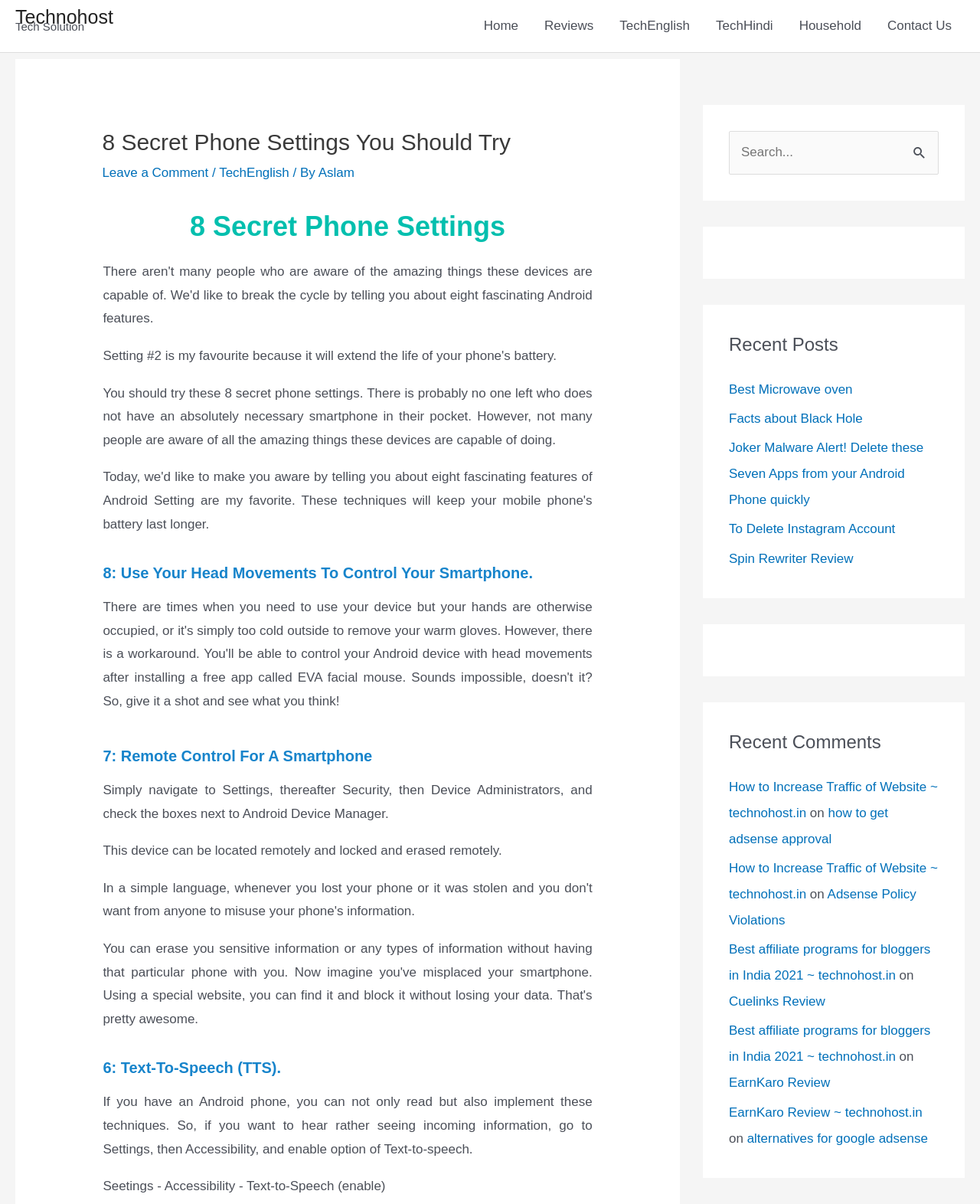Locate the bounding box coordinates of the element that should be clicked to execute the following instruction: "Explore the 'Recent Posts' section".

[0.744, 0.275, 0.958, 0.297]